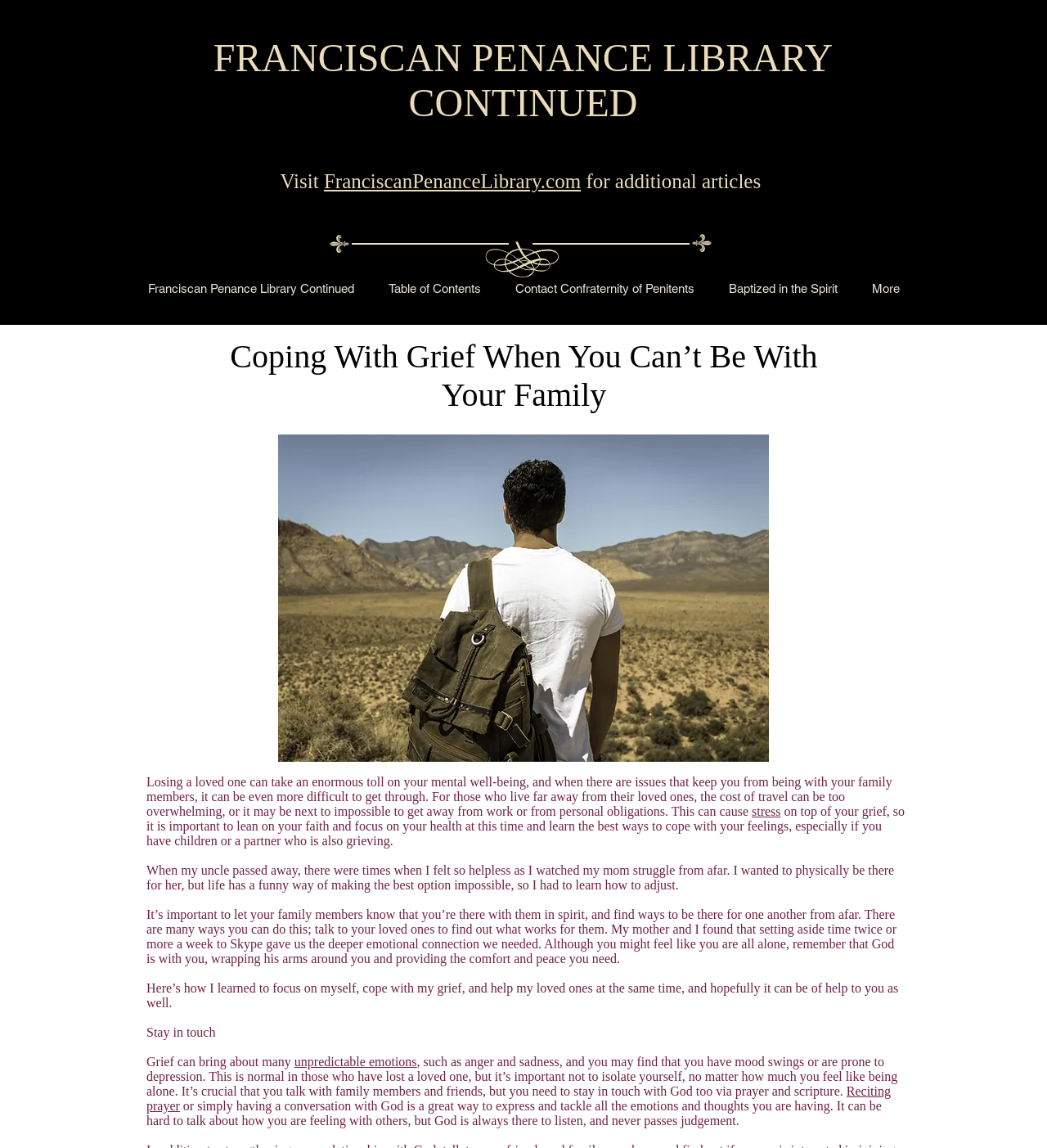Using the given description, provide the bounding box coordinates formatted as (top-left x, top-left y, bottom-right x, bottom-right y), with all values being floating point numbers between 0 and 1. Description: Table of Contents

[0.354, 0.242, 0.475, 0.26]